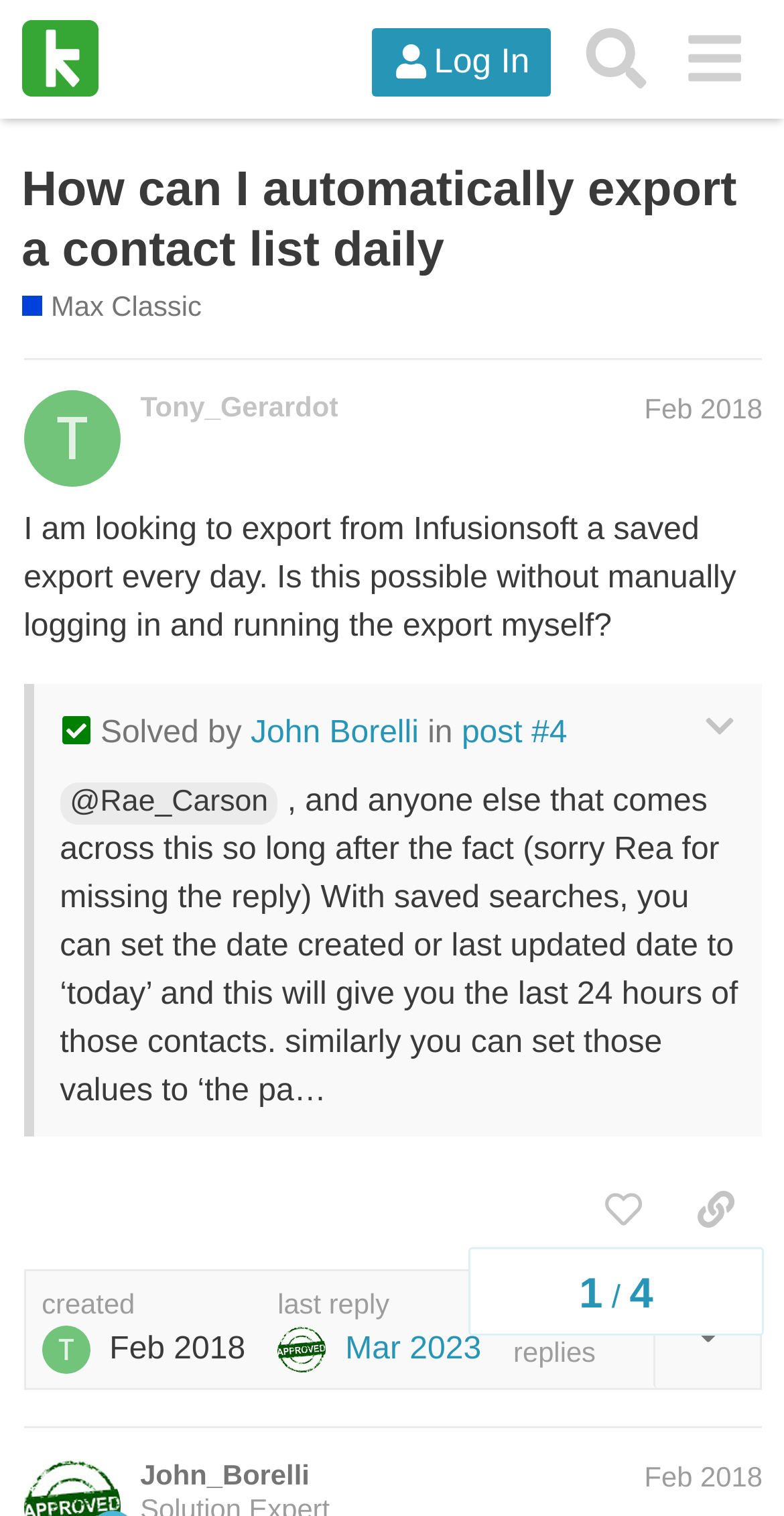Find the bounding box coordinates of the element to click in order to complete this instruction: "Read the post by Tony_Gerardot". The bounding box coordinates must be four float numbers between 0 and 1, denoted as [left, top, right, bottom].

[0.03, 0.237, 0.973, 0.941]